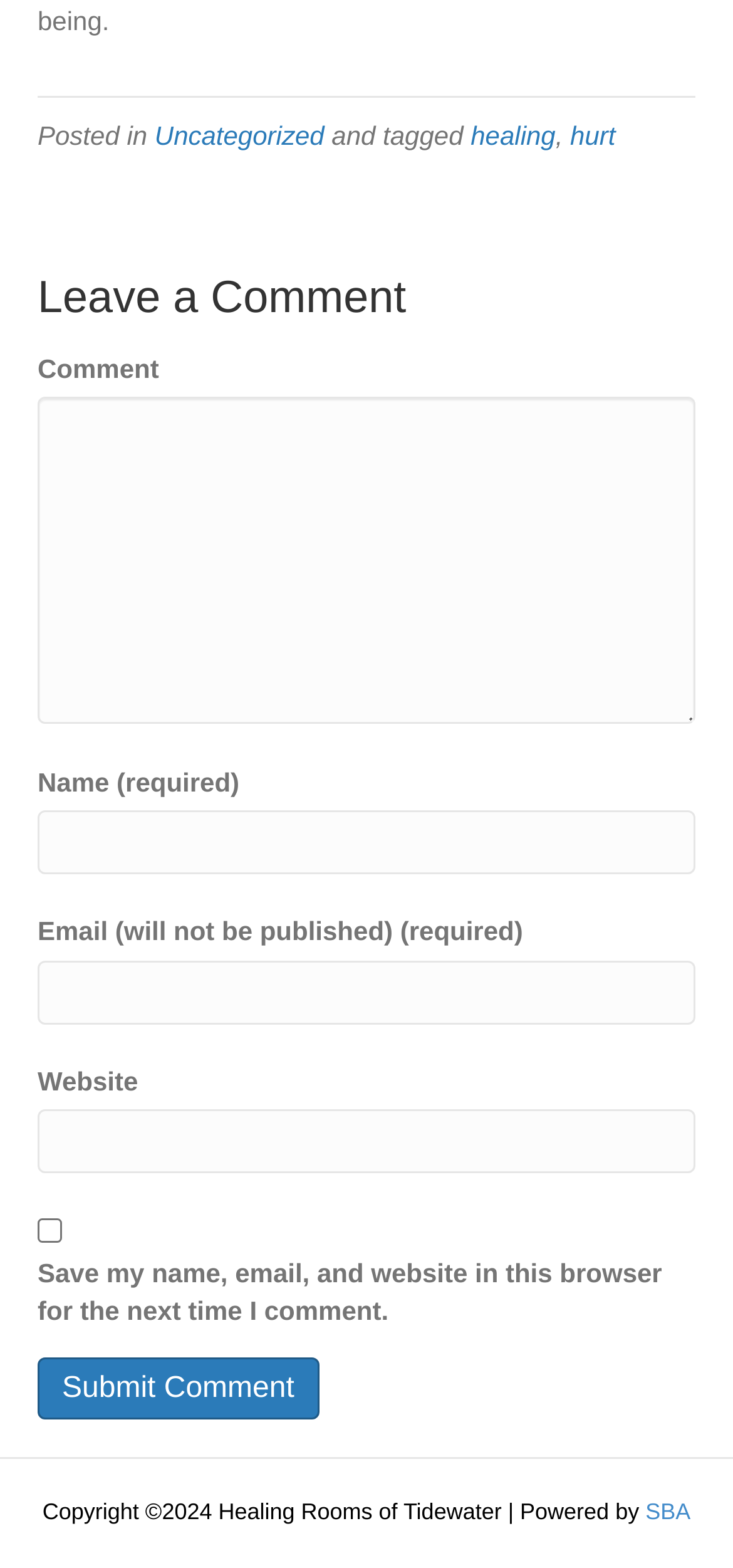Find the bounding box coordinates for the area you need to click to carry out the instruction: "Click the 'Uncategorized' link". The coordinates should be four float numbers between 0 and 1, indicated as [left, top, right, bottom].

[0.211, 0.077, 0.442, 0.096]